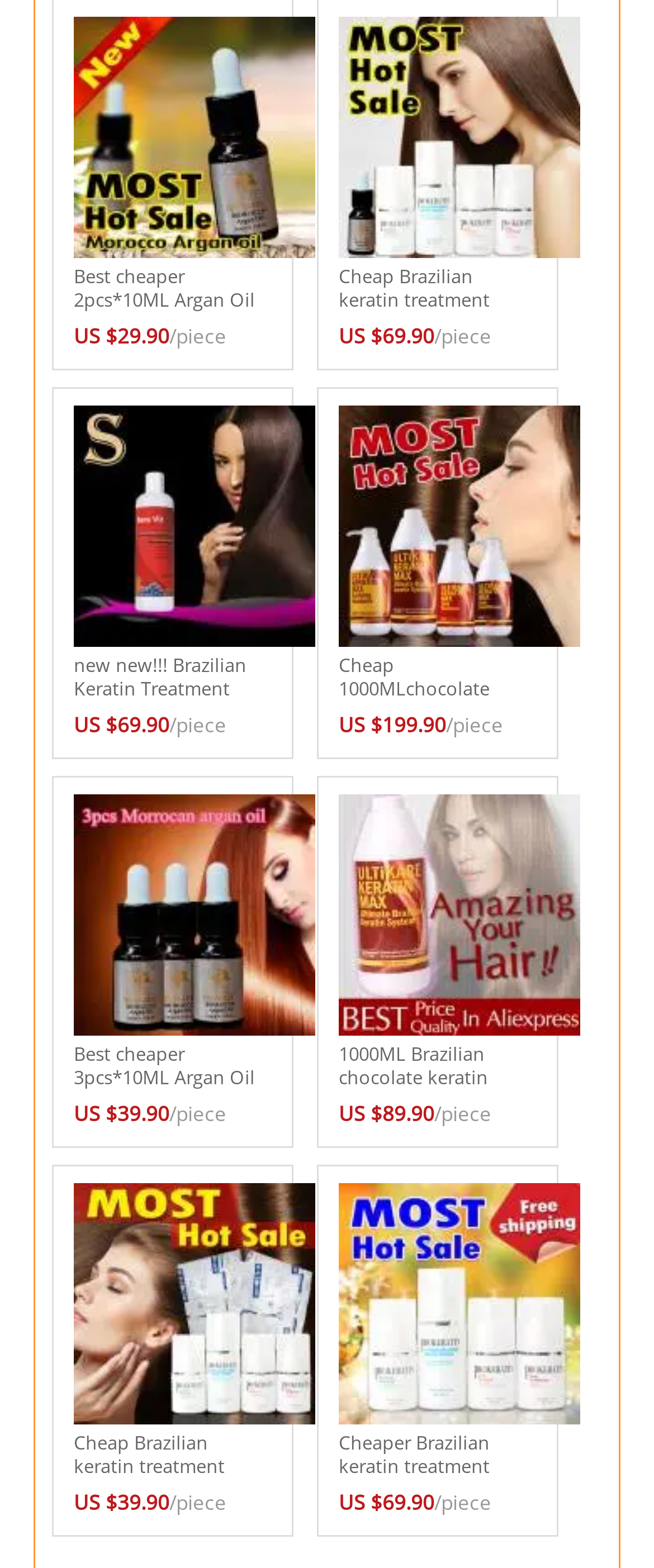Identify the bounding box coordinates of the part that should be clicked to carry out this instruction: "View the product information of Best cheaper 3pcs*10ML Argan Oil Moroccan Argan Oil Scalp Treatment Oil for Dry and Damaged Hair FREE SHIPPING".

[0.113, 0.664, 0.397, 0.755]